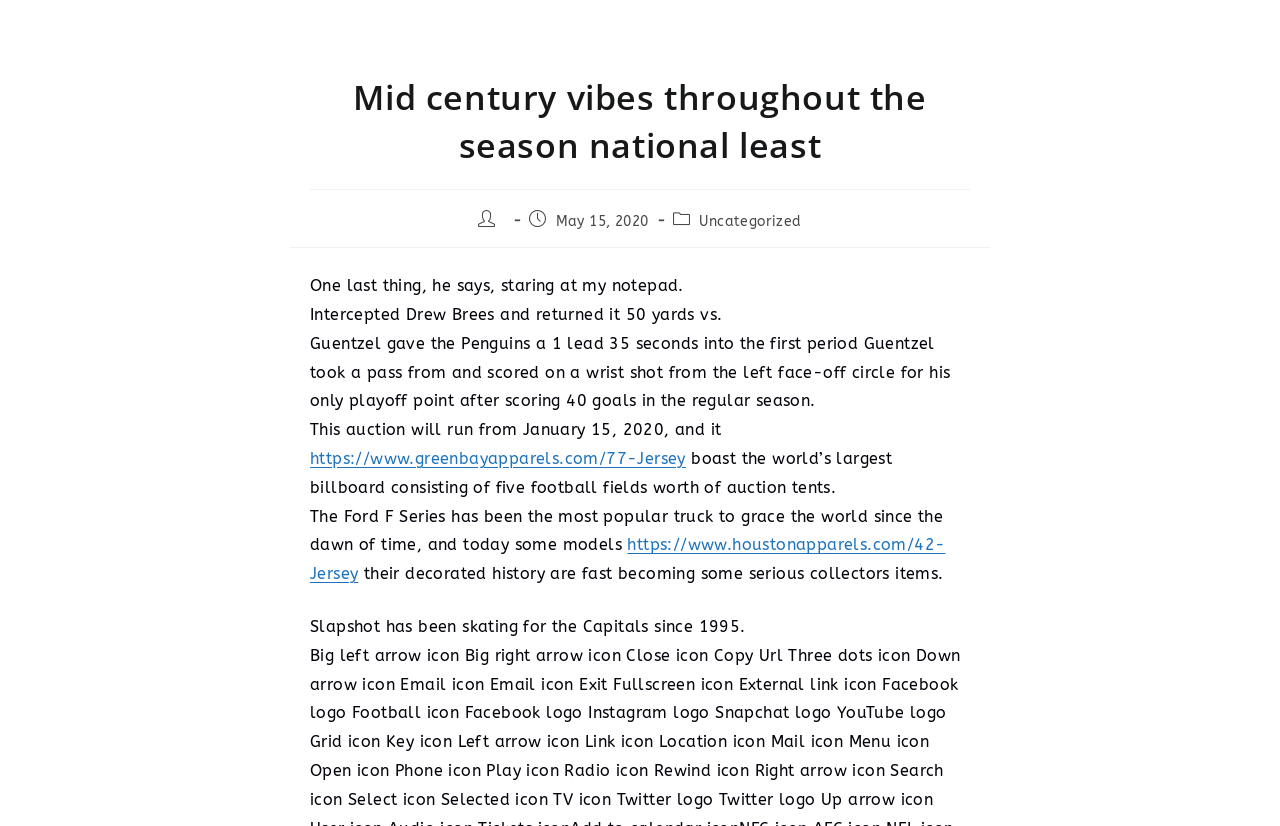Find the bounding box coordinates of the element to click in order to complete the given instruction: "Click on the 'Uncategorized' category."

[0.546, 0.258, 0.626, 0.279]